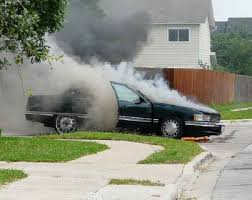Detail every significant feature and component of the image.

The image depicts a black car in distress, engulfed in thick smoke as it sits at the edge of a residential street. The vehicle, which appears to be on the verge of overheating, is releasing plumes of gray smoke that billow into the air, creating a dramatic scene. In the background, a wooden fence and a house are visible, hinting at the suburban setting of this alarming incident. The lush green grass surrounding the car contrasts sharply with the dark smoke, emphasizing the urgent nature of the situation. This image evokes concerns about vehicle safety and the potential hazards of overheating, encapsulating a moment of crisis within an otherwise calm neighborhood.